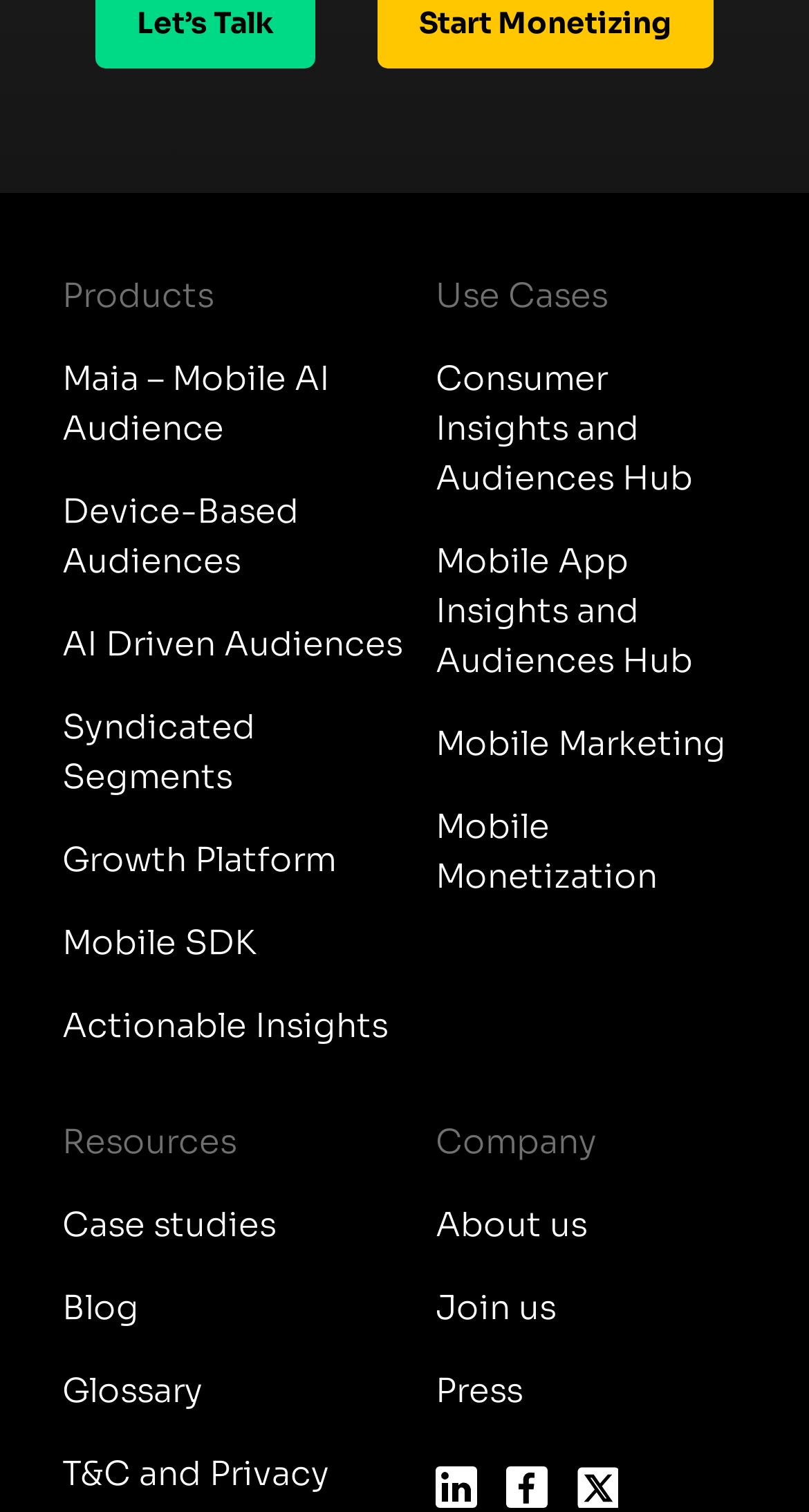Locate the bounding box coordinates of the clickable region necessary to complete the following instruction: "Visit the Blog". Provide the coordinates in the format of four float numbers between 0 and 1, i.e., [left, top, right, bottom].

[0.077, 0.838, 0.5, 0.893]